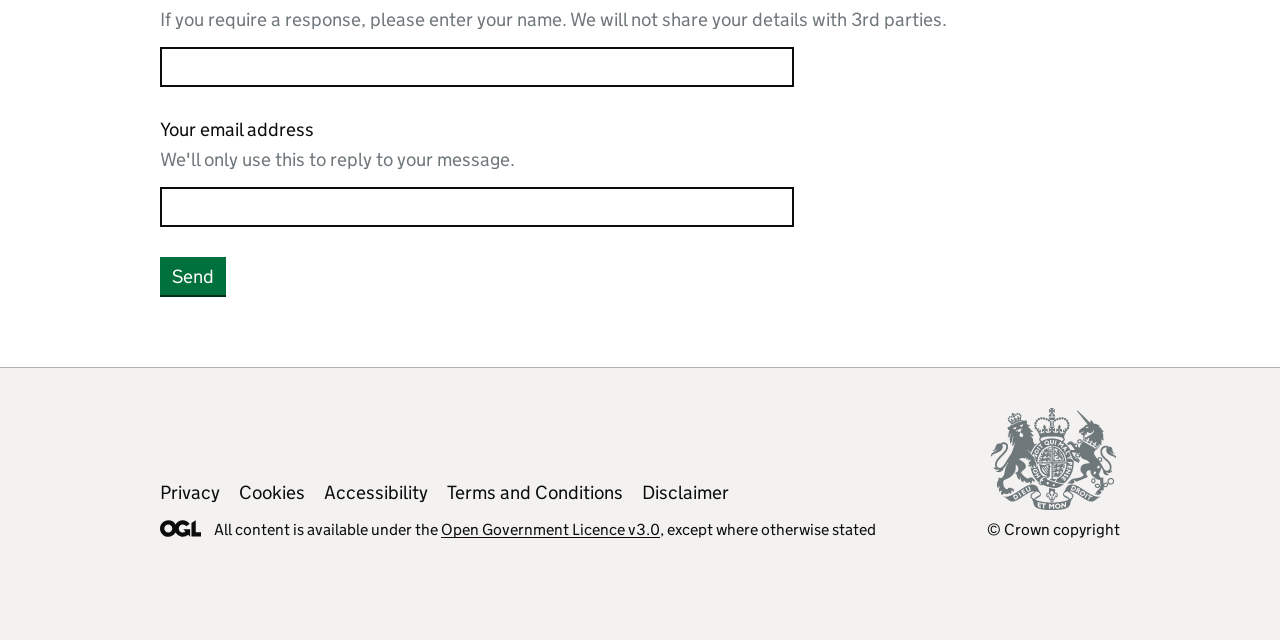Locate the bounding box of the UI element with the following description: "Accessibility".

[0.253, 0.752, 0.334, 0.788]